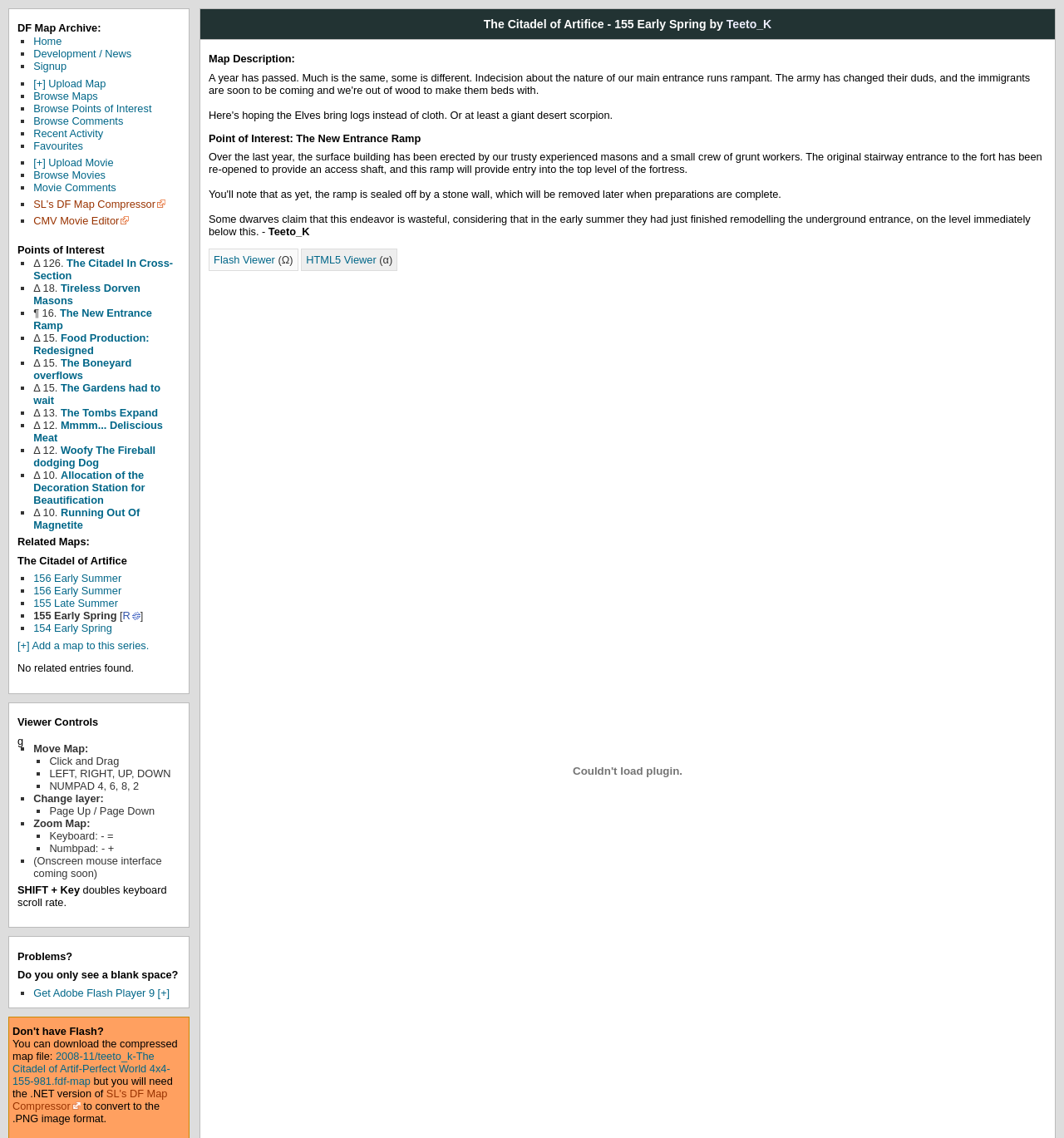Return the bounding box coordinates of the UI element that corresponds to this description: "Woofy The Fireball dodging Dog". The coordinates must be given as four float numbers in the range of 0 and 1, [left, top, right, bottom].

[0.031, 0.39, 0.146, 0.412]